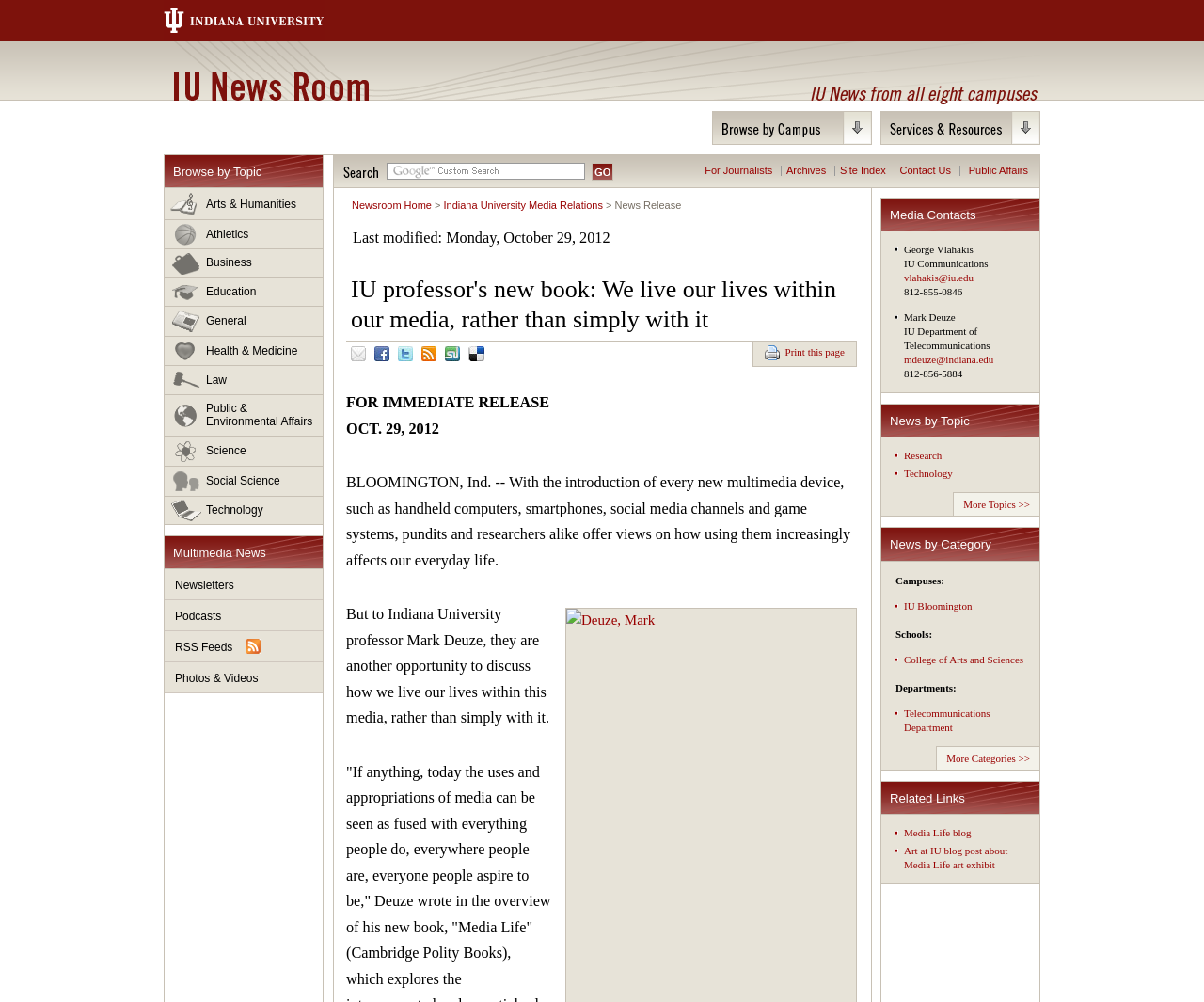What is the date of the news release?
Using the information from the image, answer the question thoroughly.

The date of the news release can be found in the text element with the text 'OCT. 29, 2012' above the main content of the webpage. This element is a prominent element that indicates the date of the news release.